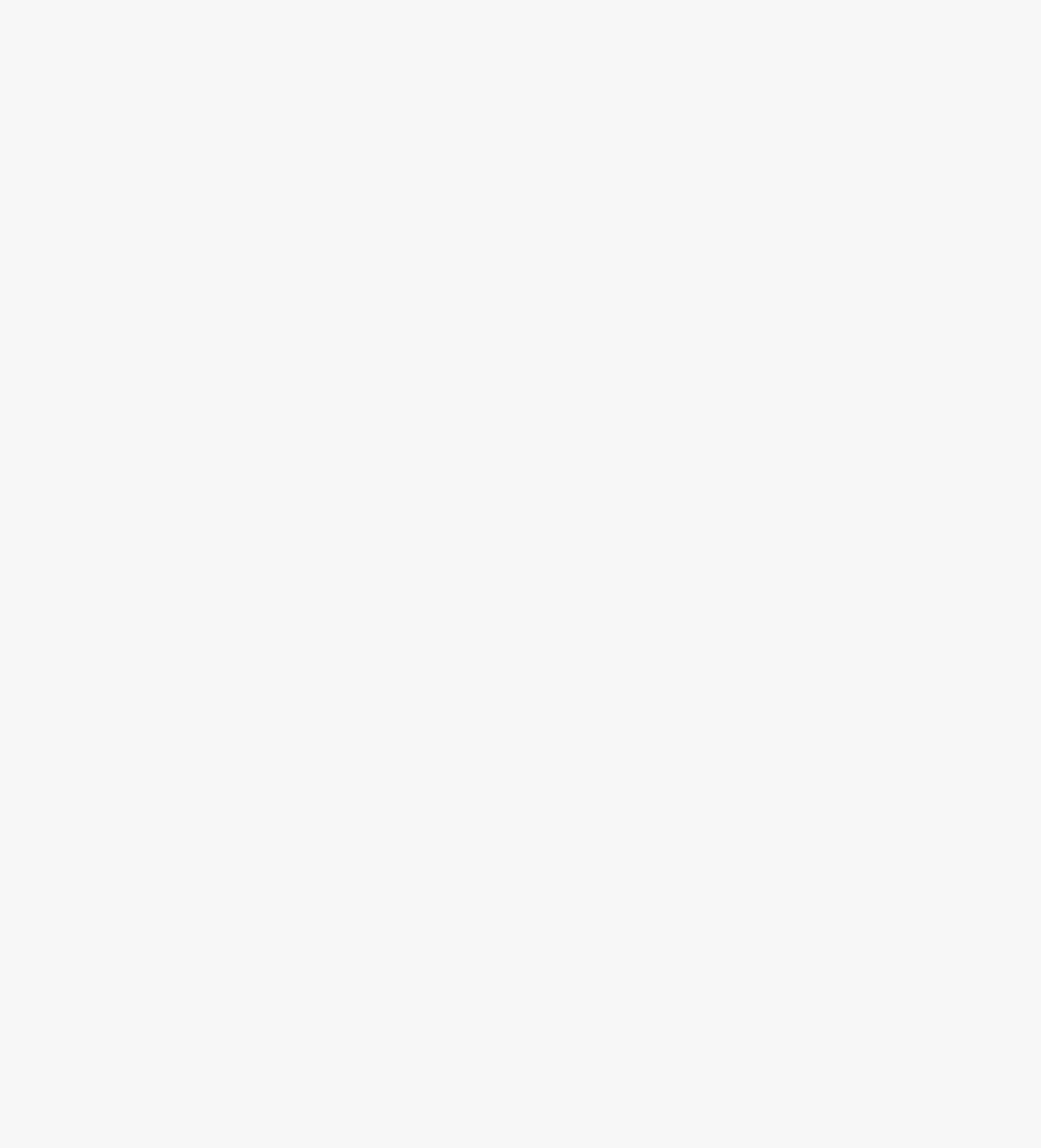Please answer the following question using a single word or phrase: 
What can be served with Uttapam?

coconut chutney or sambar